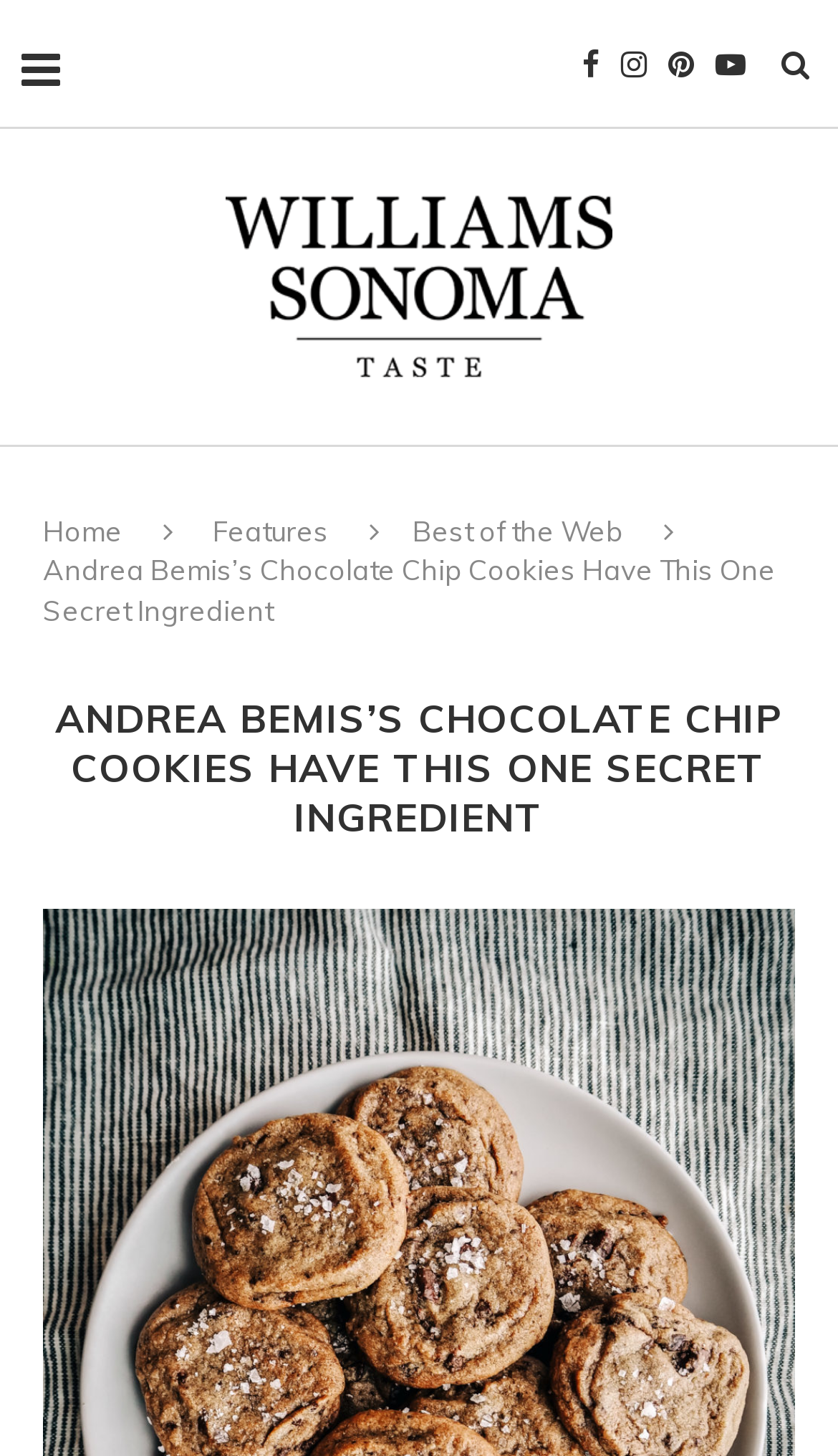Extract the bounding box coordinates of the UI element described by: "Home". The coordinates should include four float numbers ranging from 0 to 1, e.g., [left, top, right, bottom].

[0.051, 0.353, 0.146, 0.377]